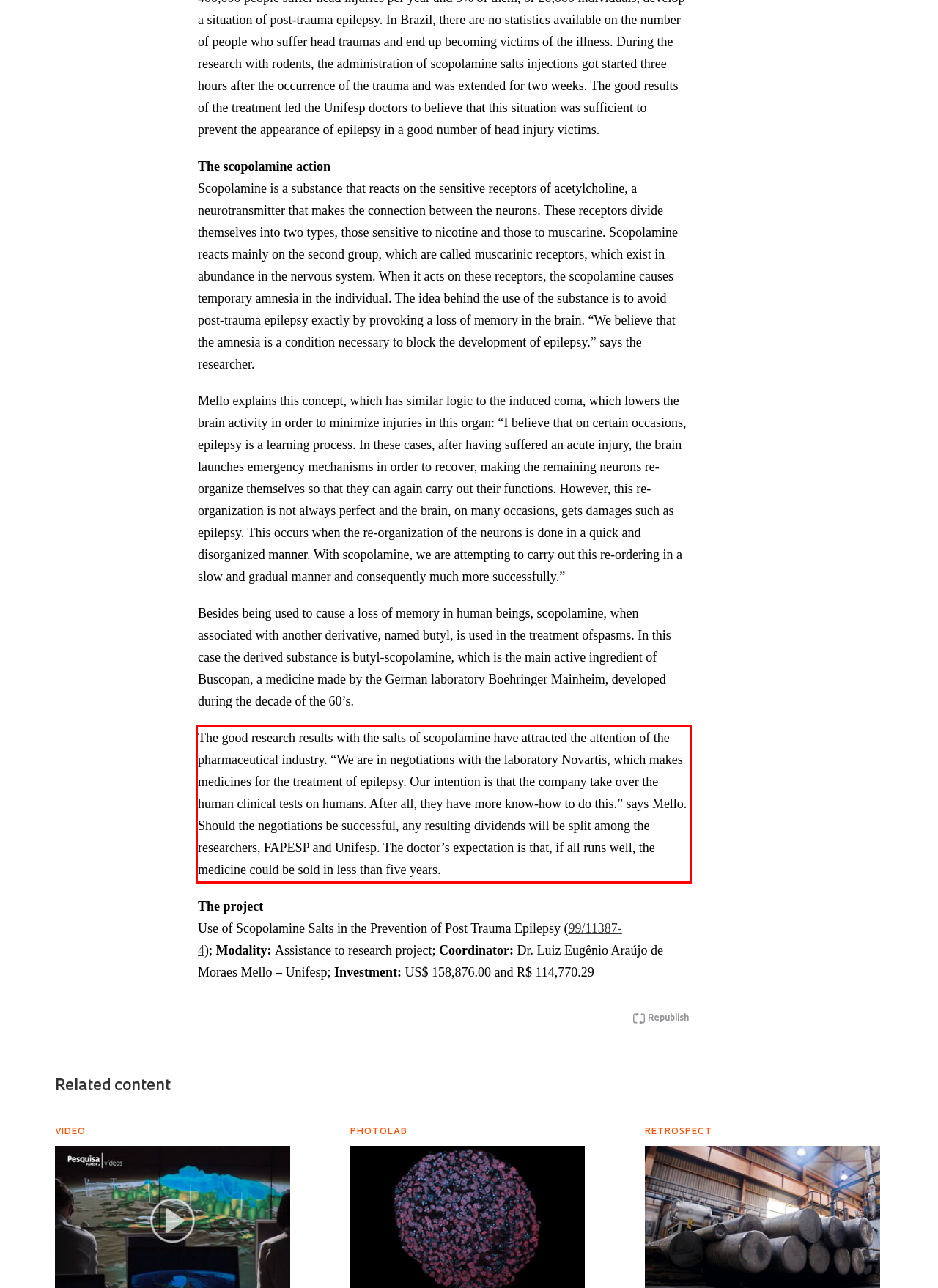Using the provided webpage screenshot, recognize the text content in the area marked by the red bounding box.

The good research results with the salts of scopolamine have attracted the attention of the pharmaceutical industry. “We are in negotiations with the laboratory Novartis, which makes medicines for the treatment of epilepsy. Our intention is that the company take over the human clinical tests on humans. After all, they have more know-how to do this.” says Mello. Should the negotiations be successful, any resulting dividends will be split among the researchers, FAPESP and Unifesp. The doctor’s expectation is that, if all runs well, the medicine could be sold in less than five years.